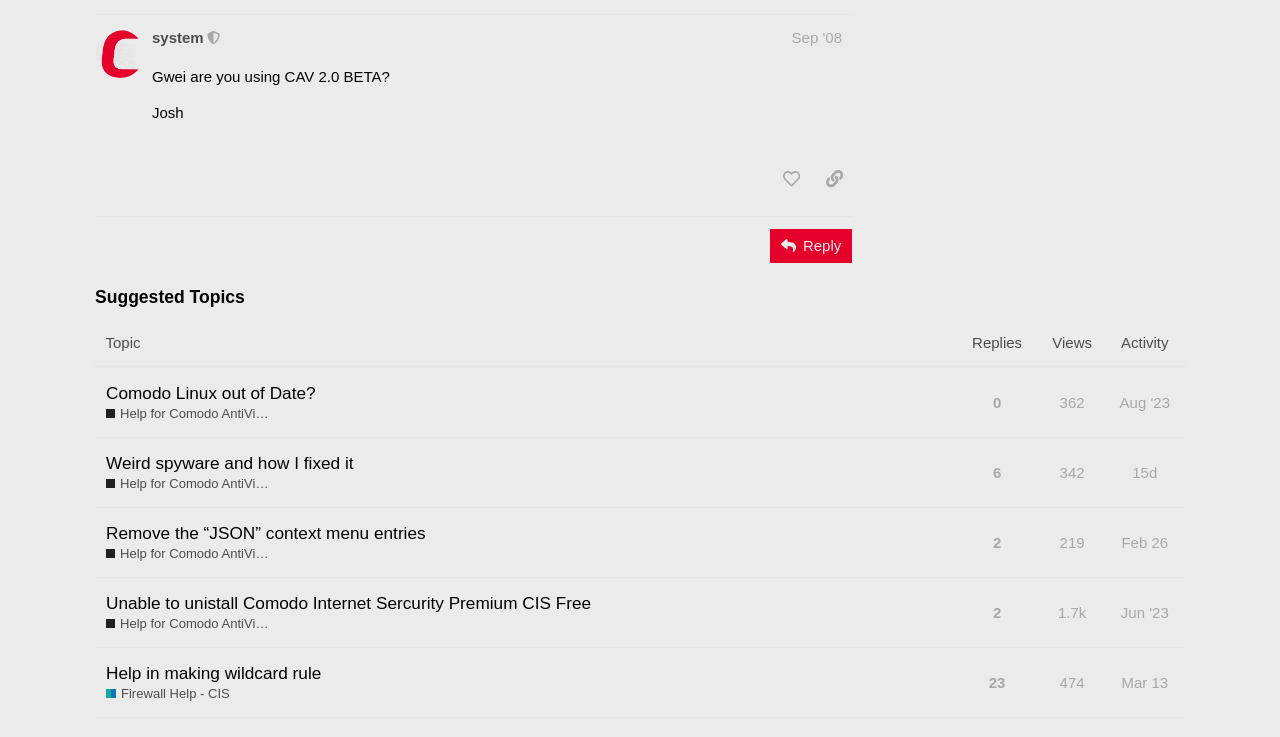Answer the following query concisely with a single word or phrase:
How many topics are listed in the table?

5